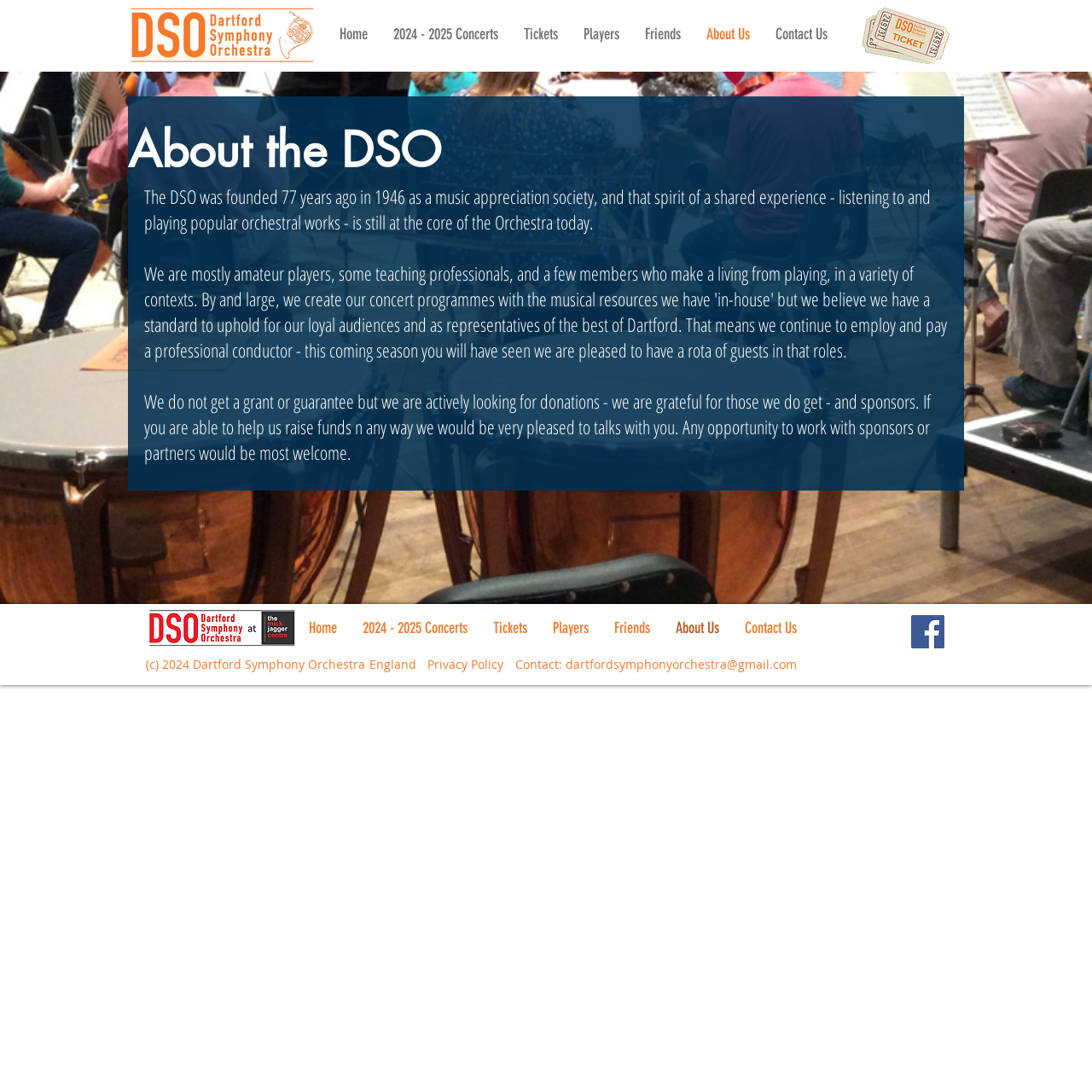What is the purpose of the orchestra?
Please utilize the information in the image to give a detailed response to the question.

I found the answer by reading the text under the heading 'About the DSO', which says 'The DSO was founded 77 years ago in 1946 as a music appreciation society, and that spirit of a shared experience - listening to and playing popular orchestral works - is still at the core of the Orchestra today'.